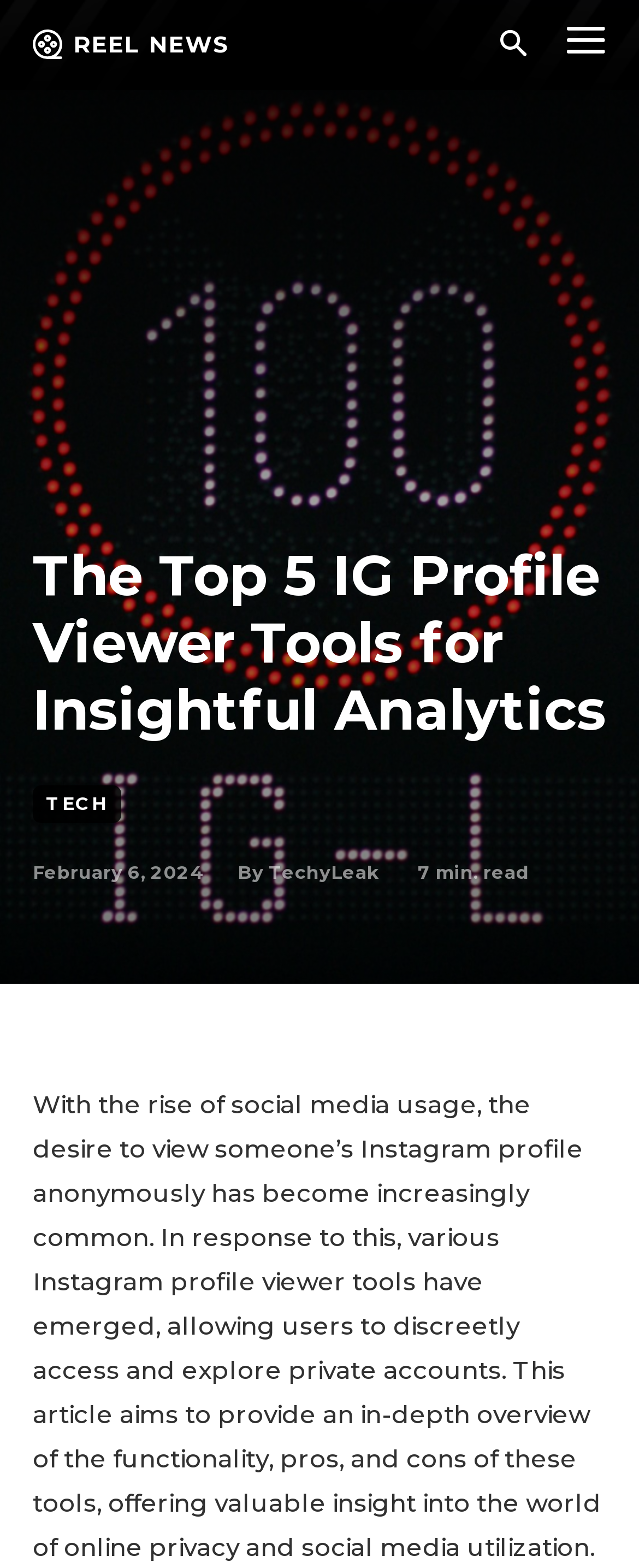Provide an in-depth caption for the contents of the webpage.

The webpage is an article titled "The Top 5 IG Profile Viewer Tools for Insightful Analytics" from Techy Leak. At the top, there is a navigation section with a link to "REEL NEWS" accompanied by a small image. Below this, the title of the article is prominently displayed in a large font. 

To the right of the title, there are three elements: a link to "TECH", a timestamp showing the date "February 6, 2024", and the author's name "TechyLeak". Next to the author's name, there is a text indicating the reading time, "7 min. read".

The main content of the article starts below the title and navigation section. The text explains that the desire to view someone's Instagram profile anonymously has become common, and various Instagram profile viewer tools have emerged to allow users to access private accounts discreetly. The article aims to provide an in-depth overview of the functionality, pros, and cons of these tools, offering insight into online privacy and social media utilization.